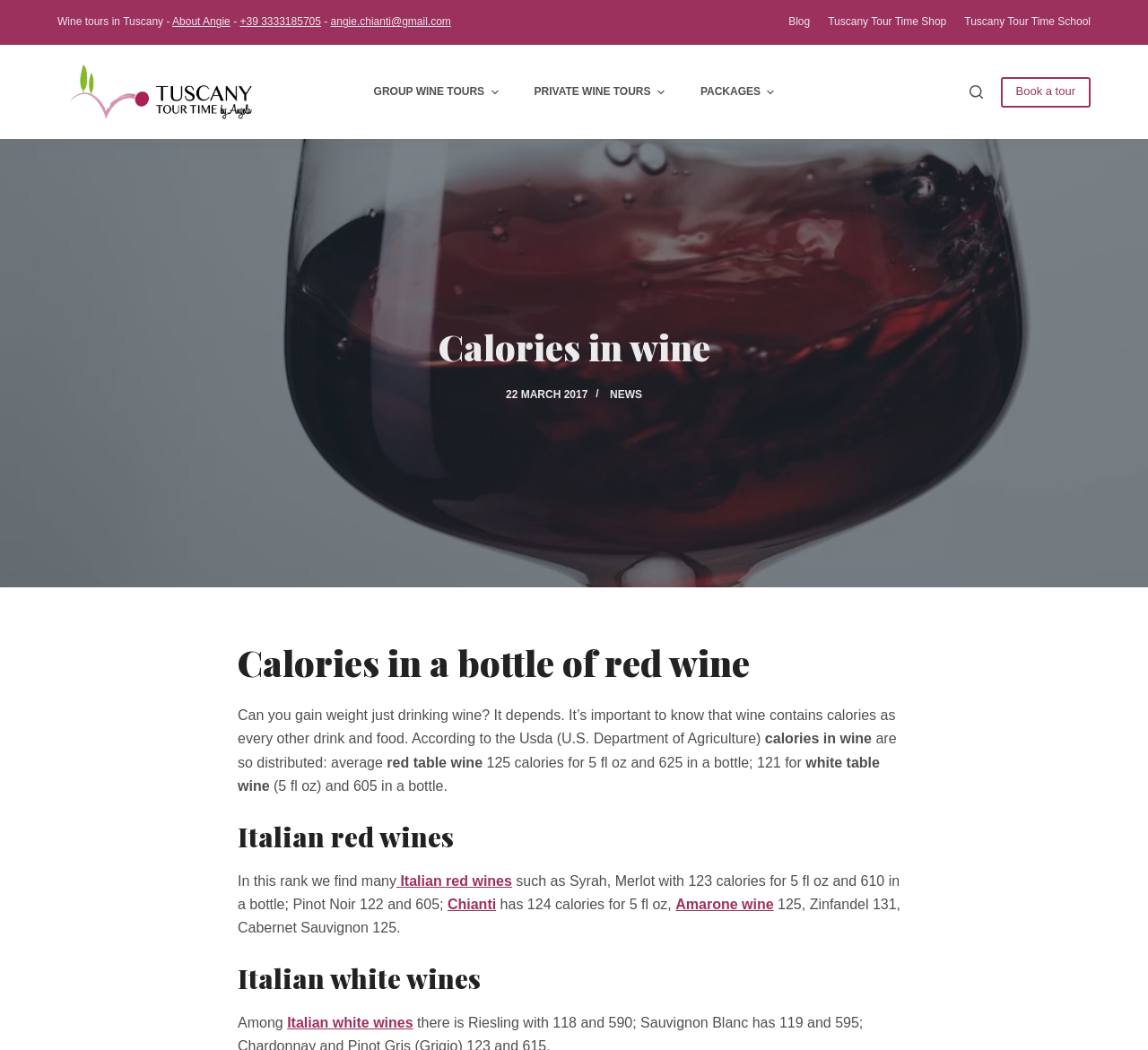Show me the bounding box coordinates of the clickable region to achieve the task as per the instruction: "Call the phone number +39 3333185705".

[0.209, 0.015, 0.28, 0.027]